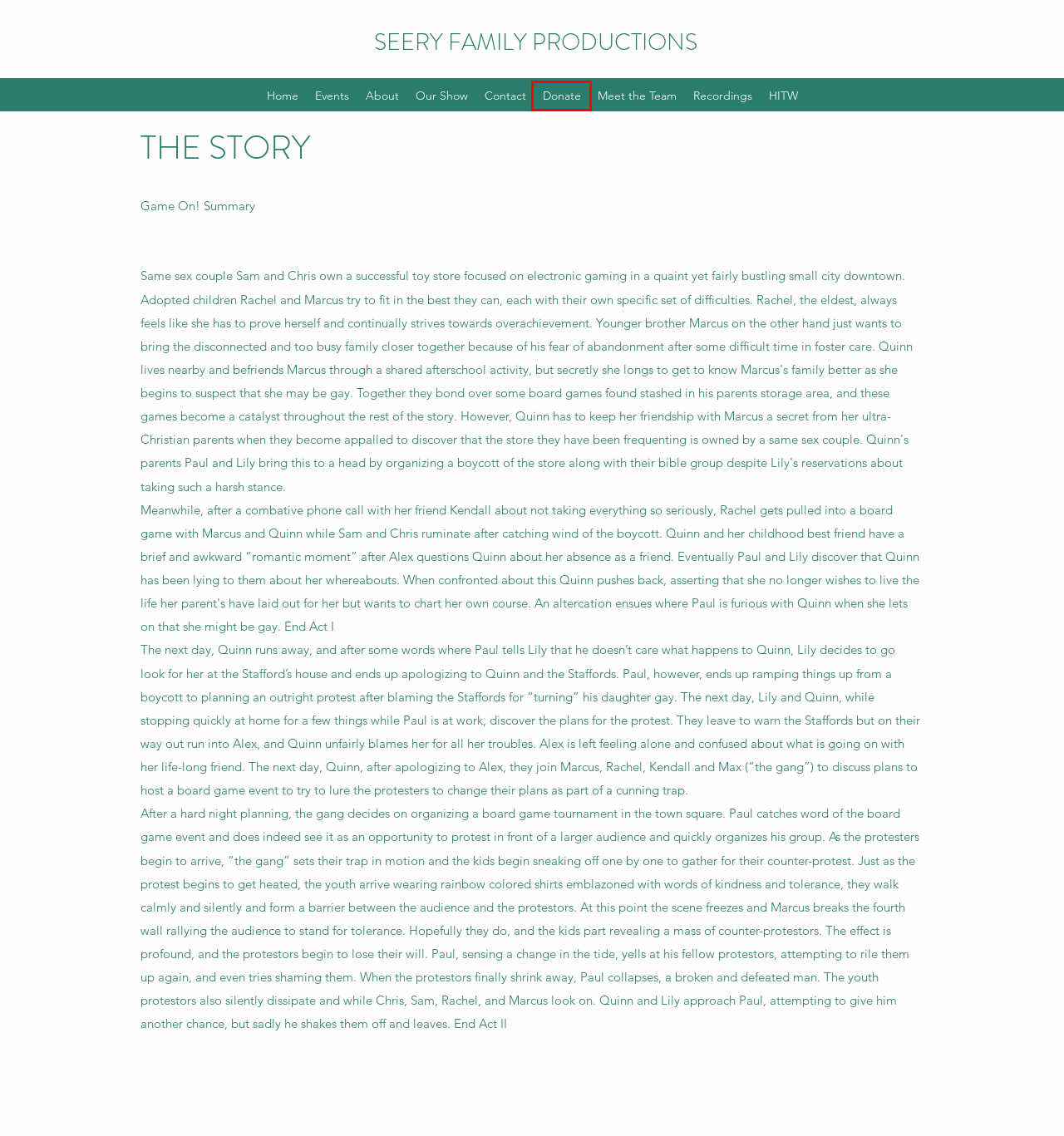You have a screenshot of a webpage with a red bounding box around a UI element. Determine which webpage description best matches the new webpage that results from clicking the element in the bounding box. Here are the candidates:
A. Donate | Seery Musicals
B. About | Seery Family Productions, Llc
C. Events | Seery Musicals
D. Meet the Team | Seery Musicals
E. Our Show | Seery Musicals
F. Live Recordings | Seery Musicals
G. Musicals | Seery Family Productions, Llc
H. Contact | Seery Musicals

A